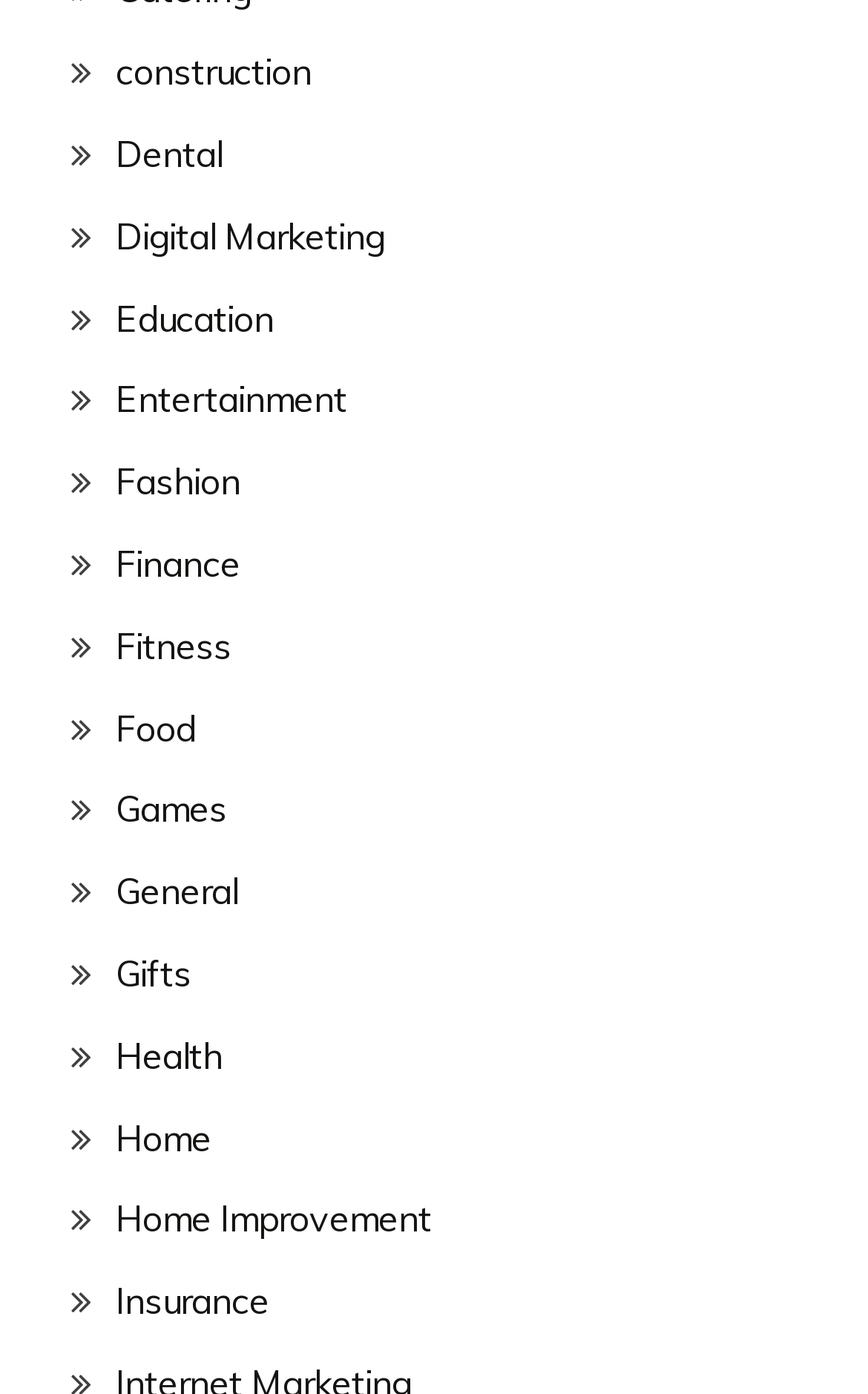Give the bounding box coordinates for the element described by: "Fashion".

[0.133, 0.329, 0.277, 0.361]